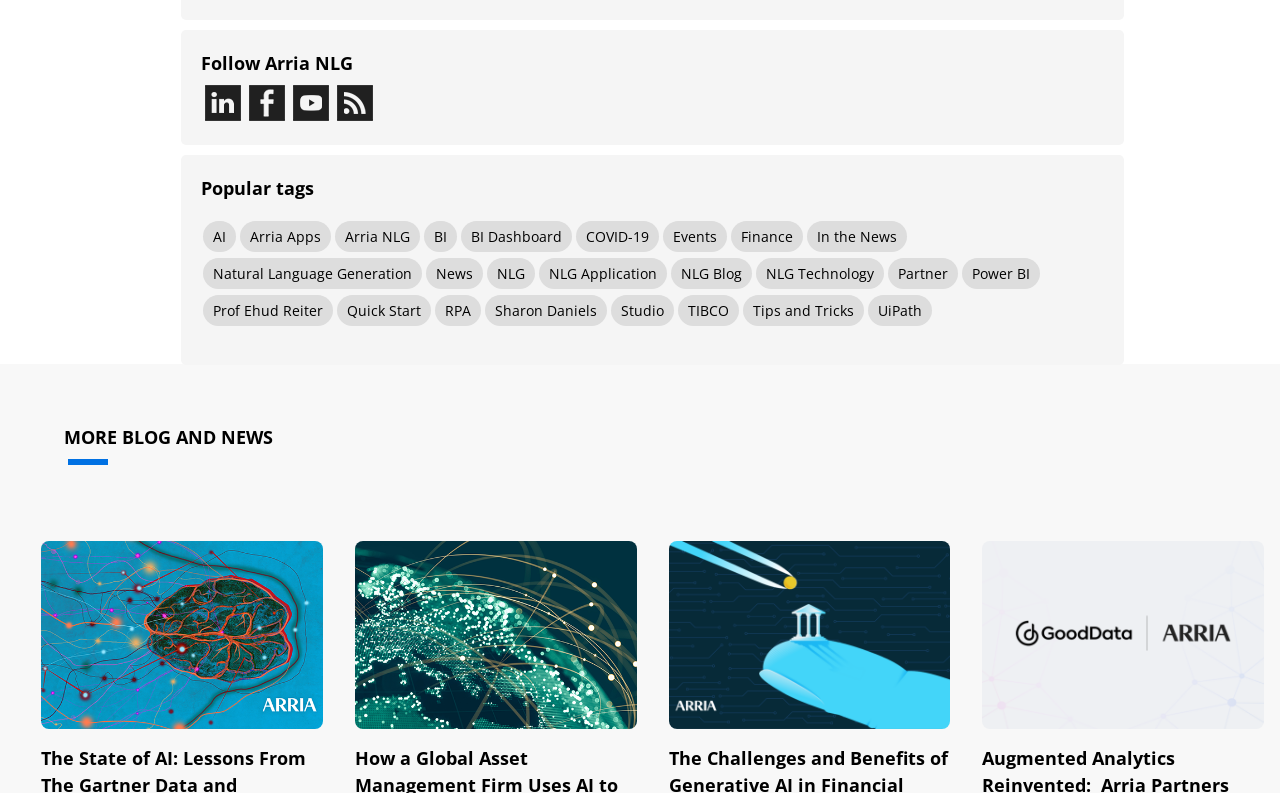Show the bounding box coordinates for the HTML element described as: "In the News".

[0.63, 0.278, 0.709, 0.317]